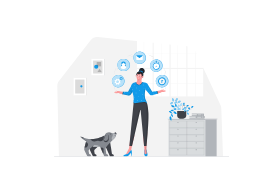What is at the woman's feet?
Answer the question with a thorough and detailed explanation.

In the image, a playful gray dog is sitting at the woman's feet, adding a touch of warmth and companionship to the scene, which is otherwise dominated by modern office elements and digital icons.